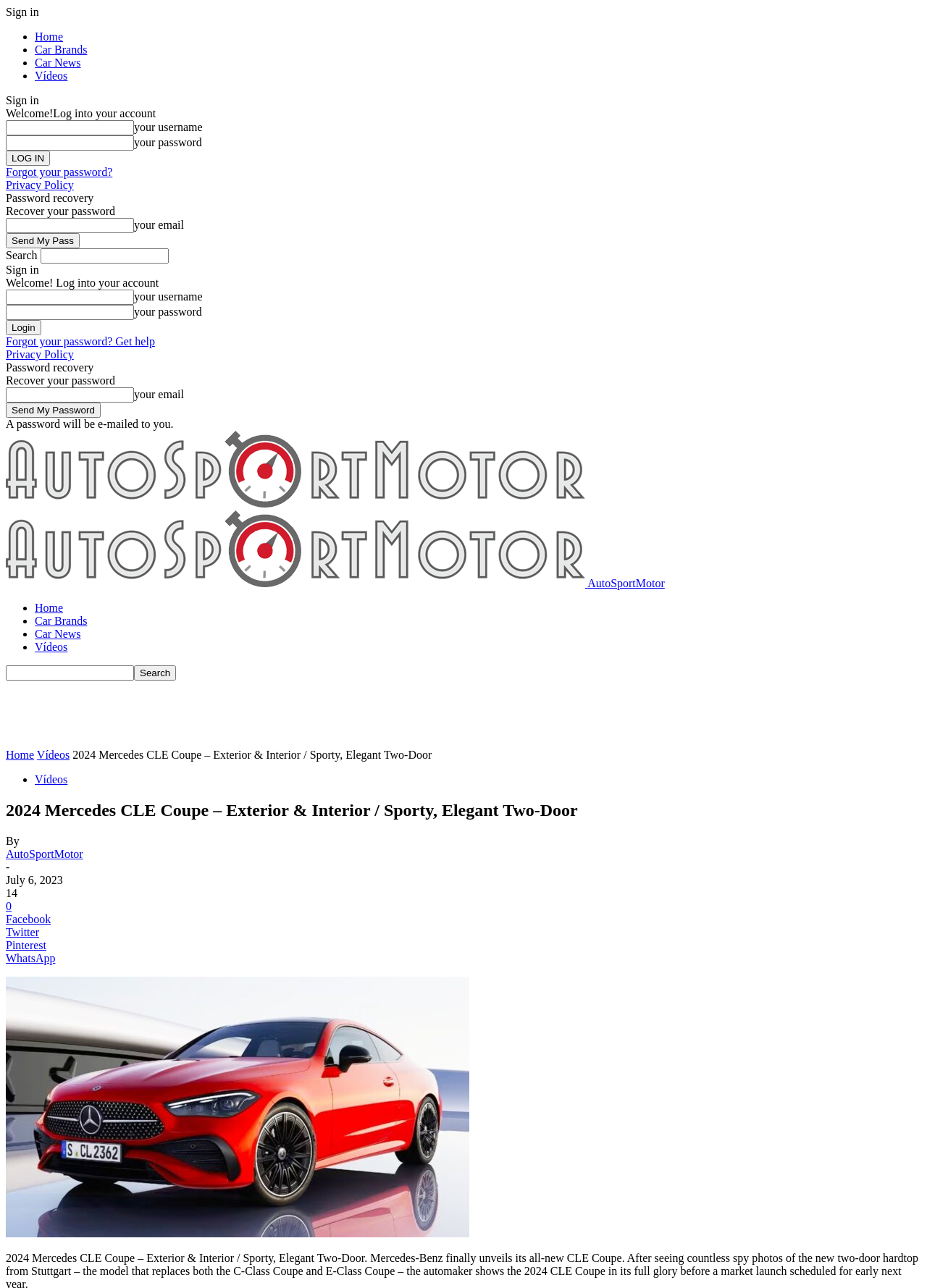Please predict the bounding box coordinates of the element's region where a click is necessary to complete the following instruction: "Log in". The coordinates should be represented by four float numbers between 0 and 1, i.e., [left, top, right, bottom].

[0.006, 0.117, 0.054, 0.129]